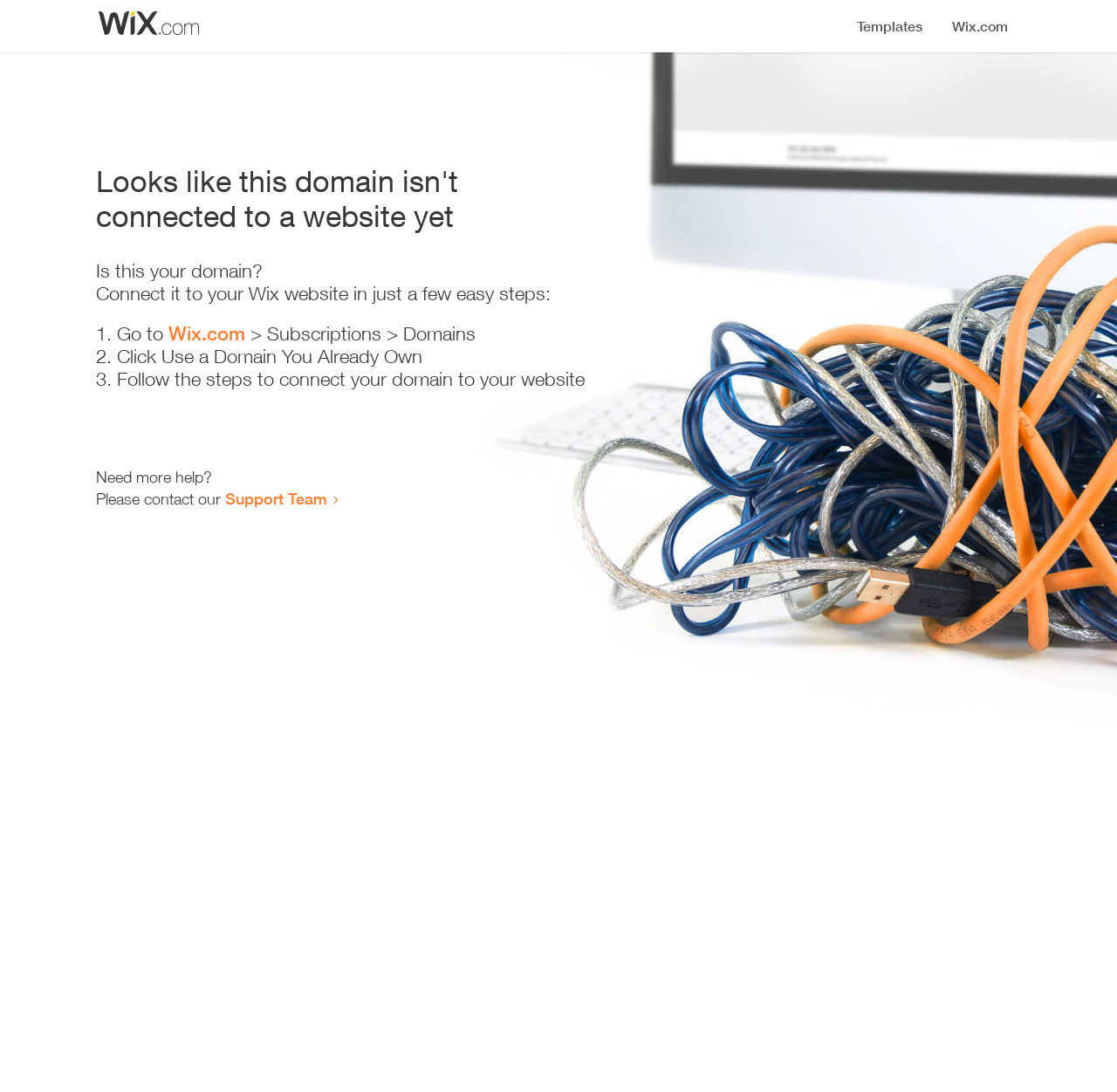Construct a thorough caption encompassing all aspects of the webpage.

The webpage appears to be an error page, indicating that a domain is not connected to a website yet. At the top, there is a small image, likely a logo or icon. Below the image, a prominent heading reads "Looks like this domain isn't connected to a website yet". 

Underneath the heading, a series of instructions are provided to connect the domain to a Wix website. The instructions are divided into three steps, each marked with a numbered list marker (1., 2., and 3.). The first step involves going to Wix.com, followed by navigating to Subscriptions and then Domains. The second step is to click "Use a Domain You Already Own", and the third step is to follow the instructions to connect the domain to the website.

Below the instructions, there is a message asking if the user needs more help, followed by an invitation to contact the Support Team through a link. The overall layout is simple and easy to follow, with clear headings and concise text guiding the user through the process of connecting their domain to a website.